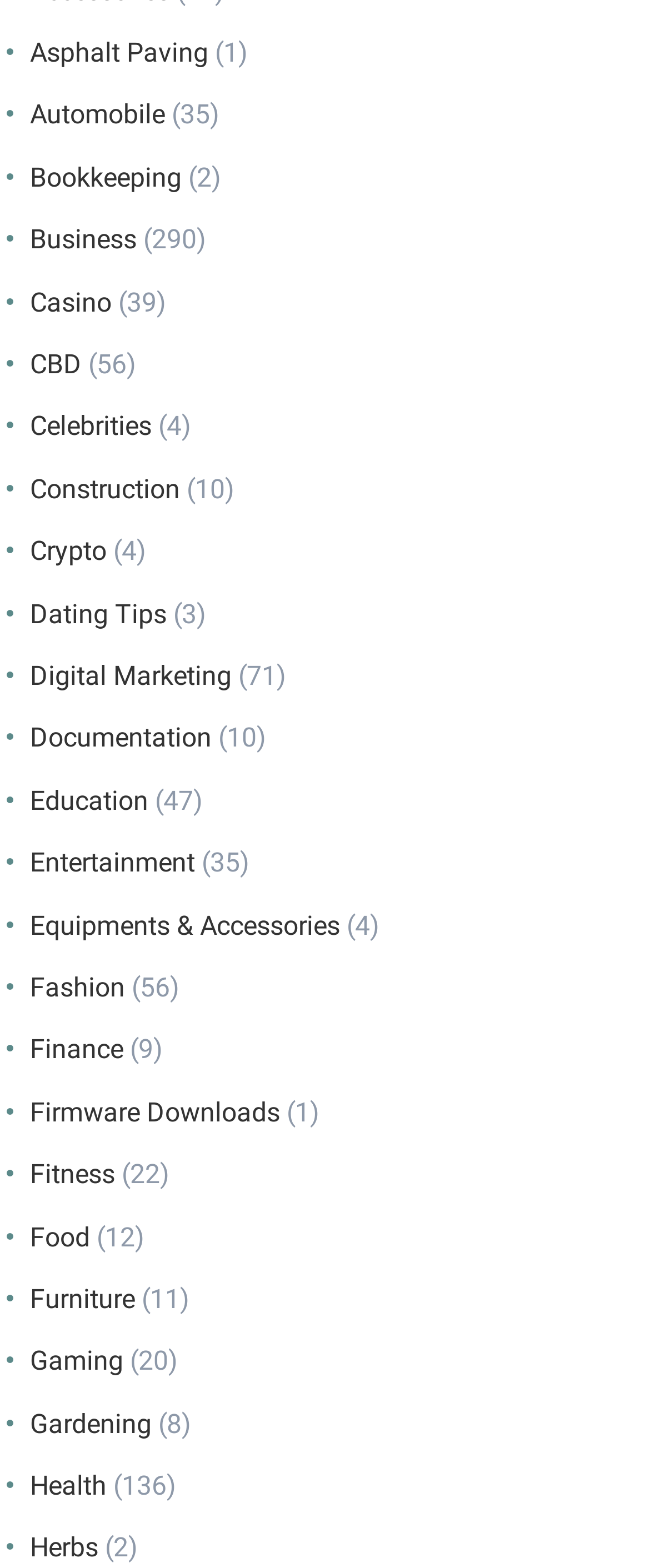What is the category with the fewest items? Please answer the question using a single word or phrase based on the image.

Asphalt Paving